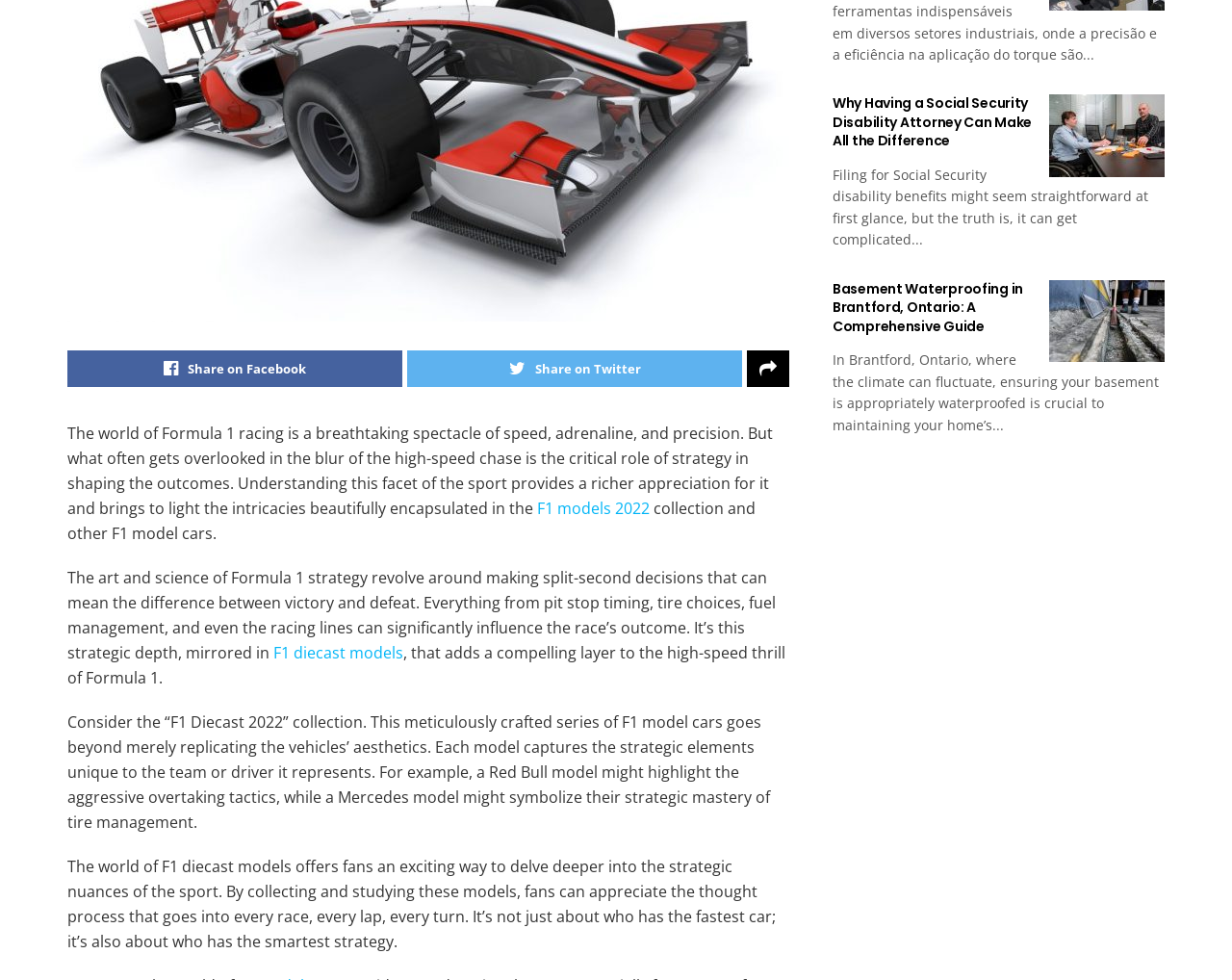Calculate the bounding box coordinates of the UI element given the description: "F1 models 2022".

[0.436, 0.508, 0.527, 0.529]